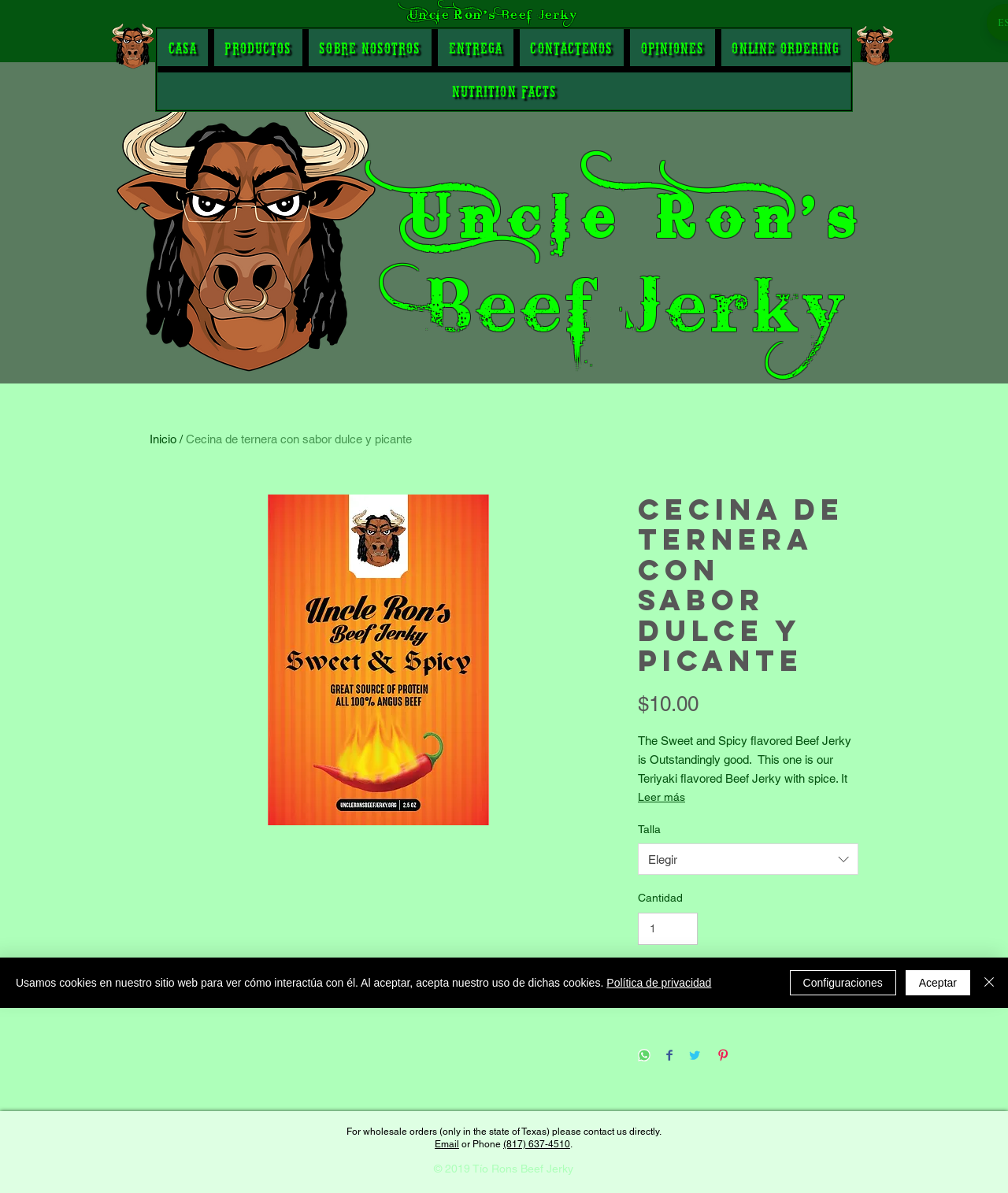Locate the coordinates of the bounding box for the clickable region that fulfills this instruction: "Add the product to the cart".

[0.633, 0.813, 0.852, 0.839]